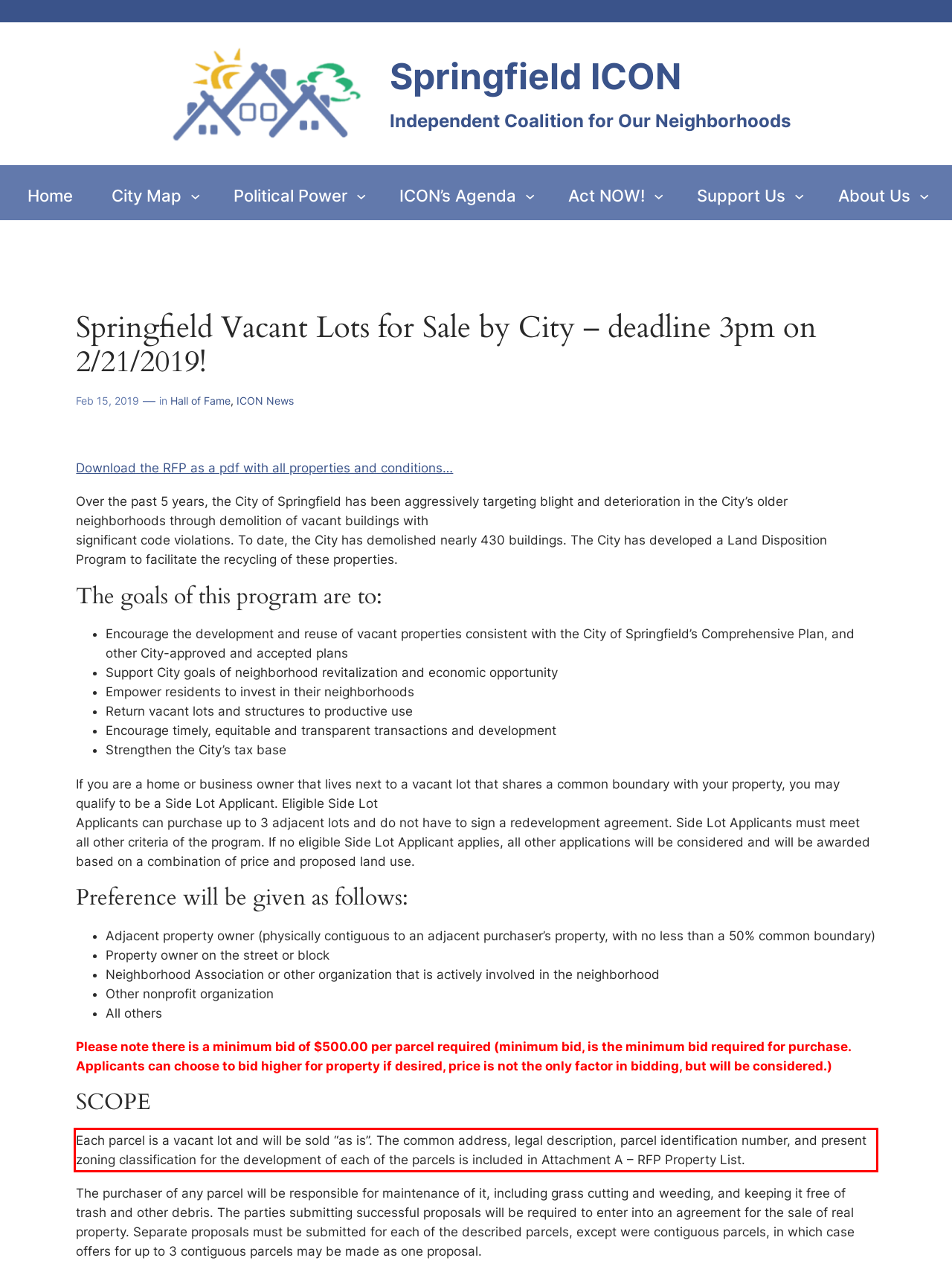Using the provided screenshot, read and generate the text content within the red-bordered area.

Each parcel is a vacant lot and will be sold “as is”. The common address, legal description, parcel identification number, and present zoning classification for the development of each of the parcels is included in Attachment A – RFP Property List.